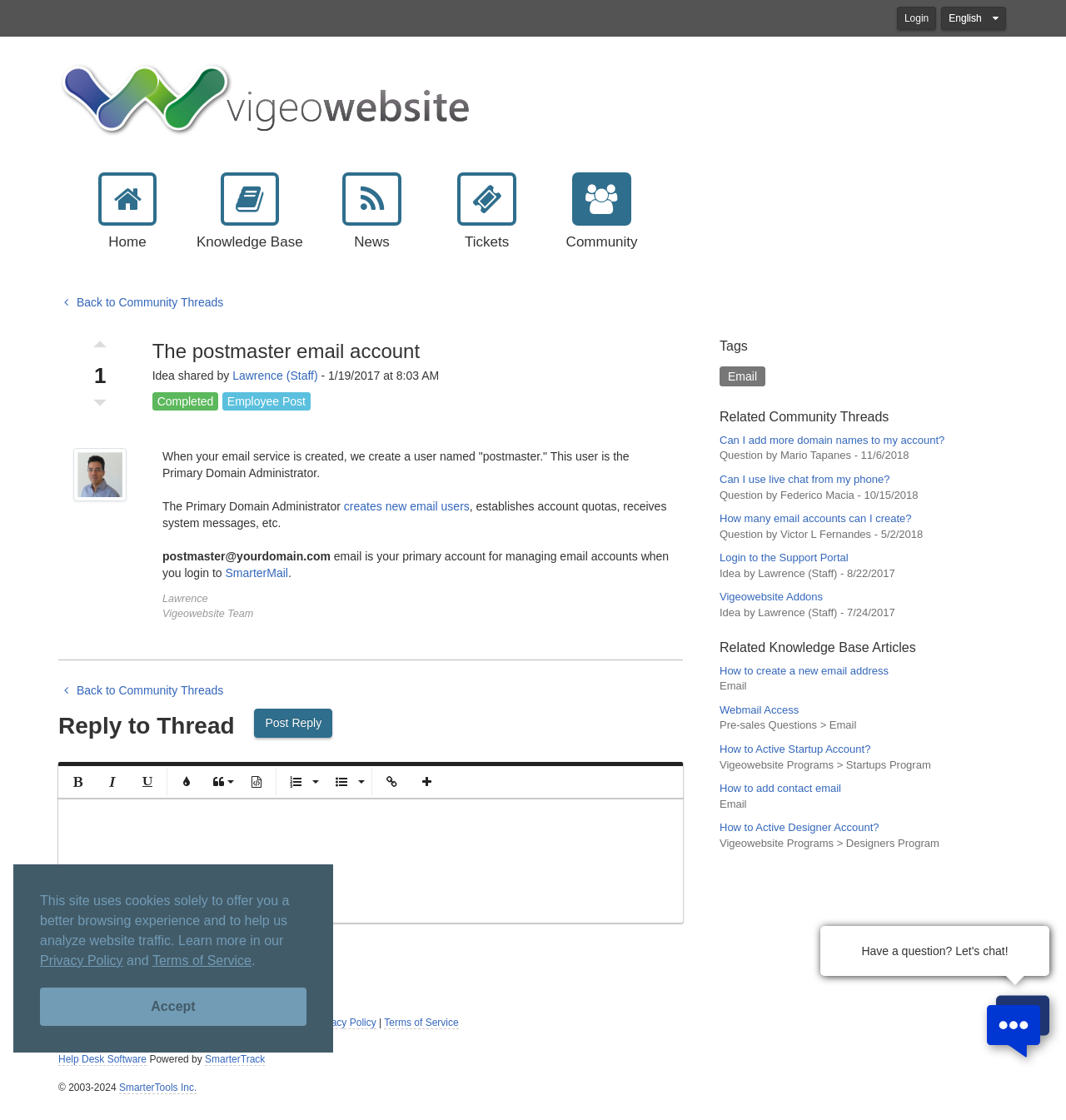Carefully examine the image and provide an in-depth answer to the question: What is the purpose of the 'postmaster' email account?

The 'postmaster' email account is used for managing email accounts, establishing account quotas, receiving system messages, and other administrative tasks.